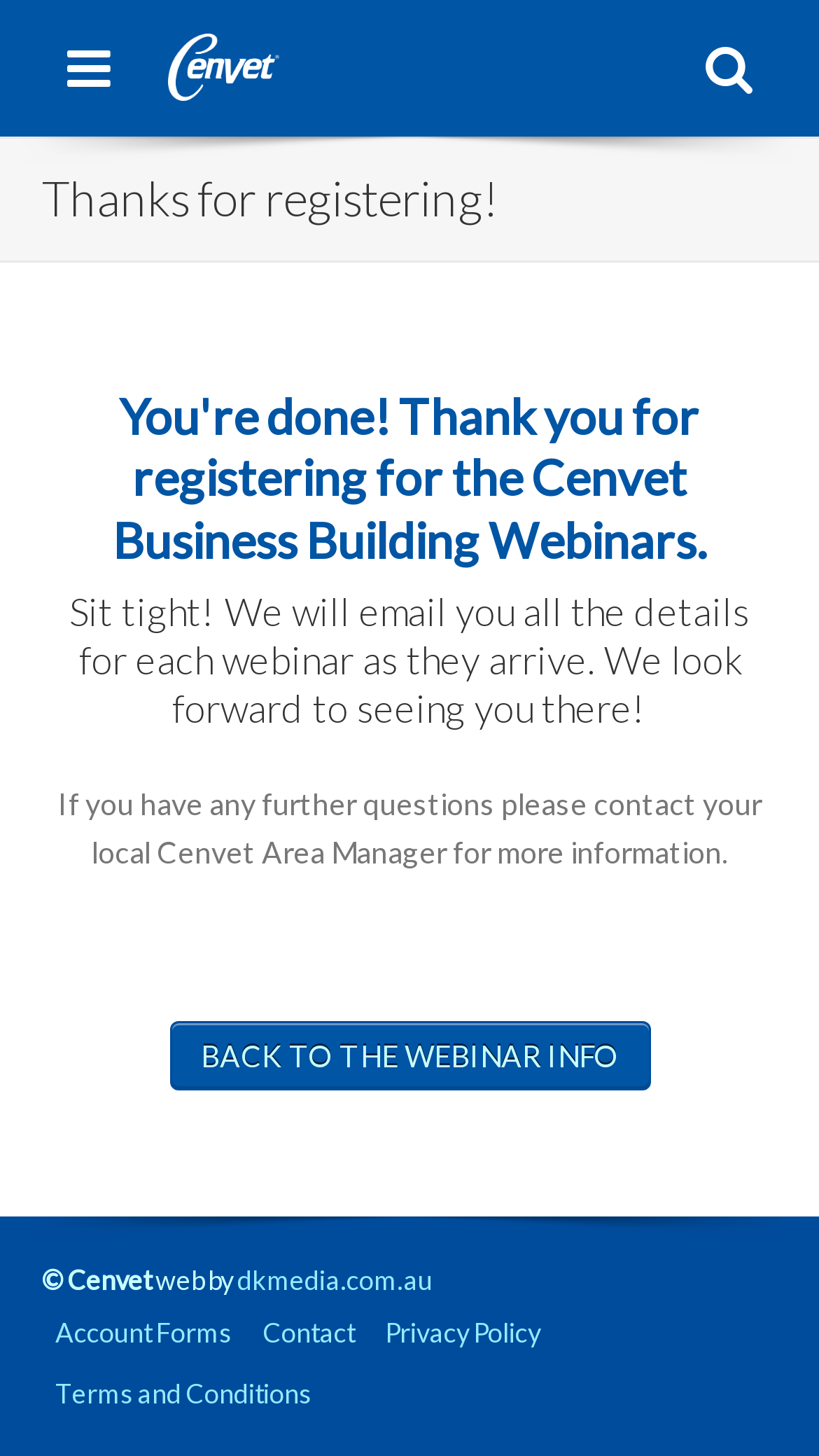Find the bounding box coordinates for the HTML element specified by: "BACK TO THE WEBINAR INFO".

[0.206, 0.701, 0.794, 0.748]